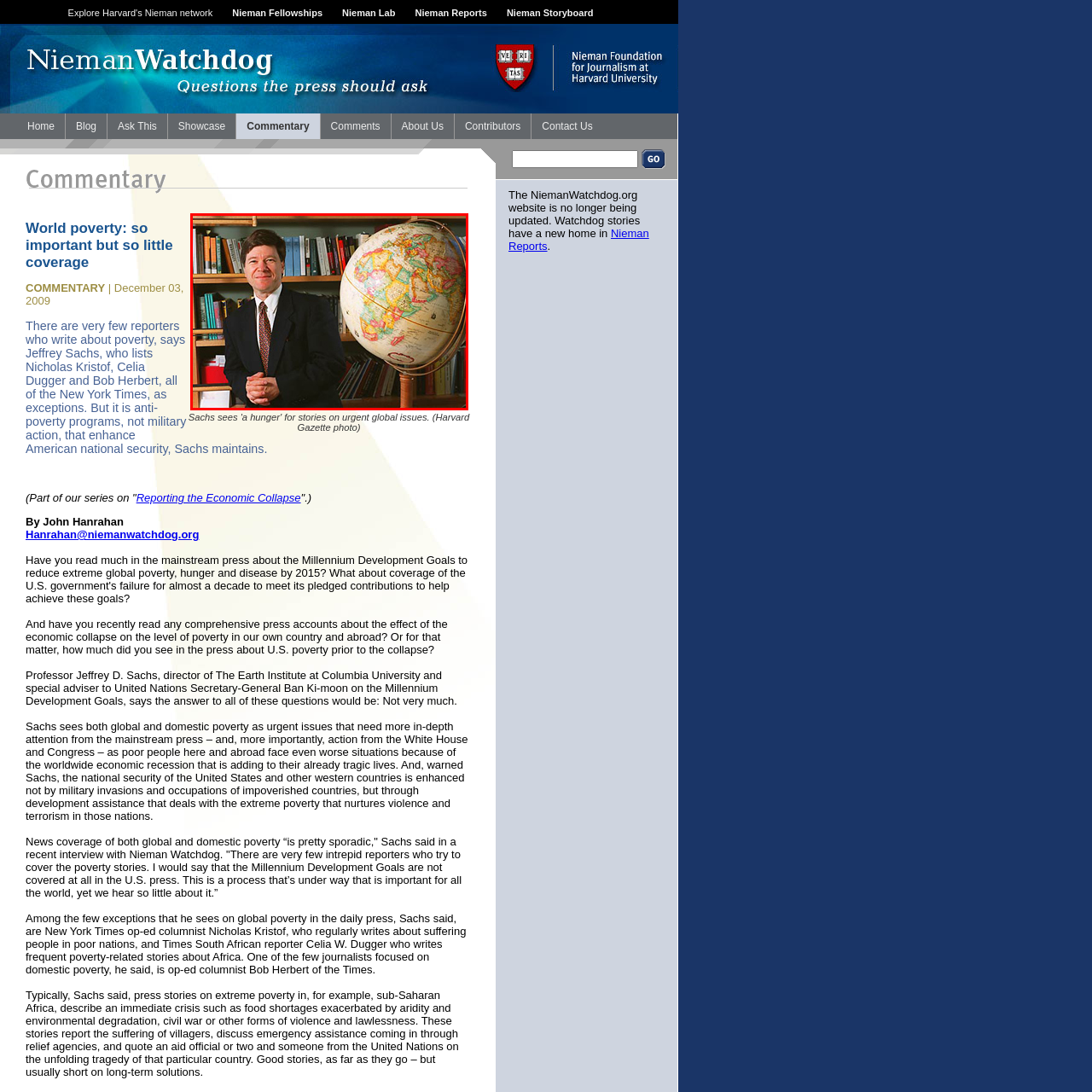Offer a detailed account of what is shown inside the red bounding box.

The image features a professional portrait of a man standing in front of a bookshelf filled with various books. He is dressed in a suit and tie, exuding a friendly demeanor with a slight smile. To his right, a colorful globe highlights different countries and continents, symbolizing global awareness and perhaps a focus on international issues. This setting evokes themes of education, global development, and the importance of understanding world dynamics, likely reflecting his connection to discussions on poverty and global policies.